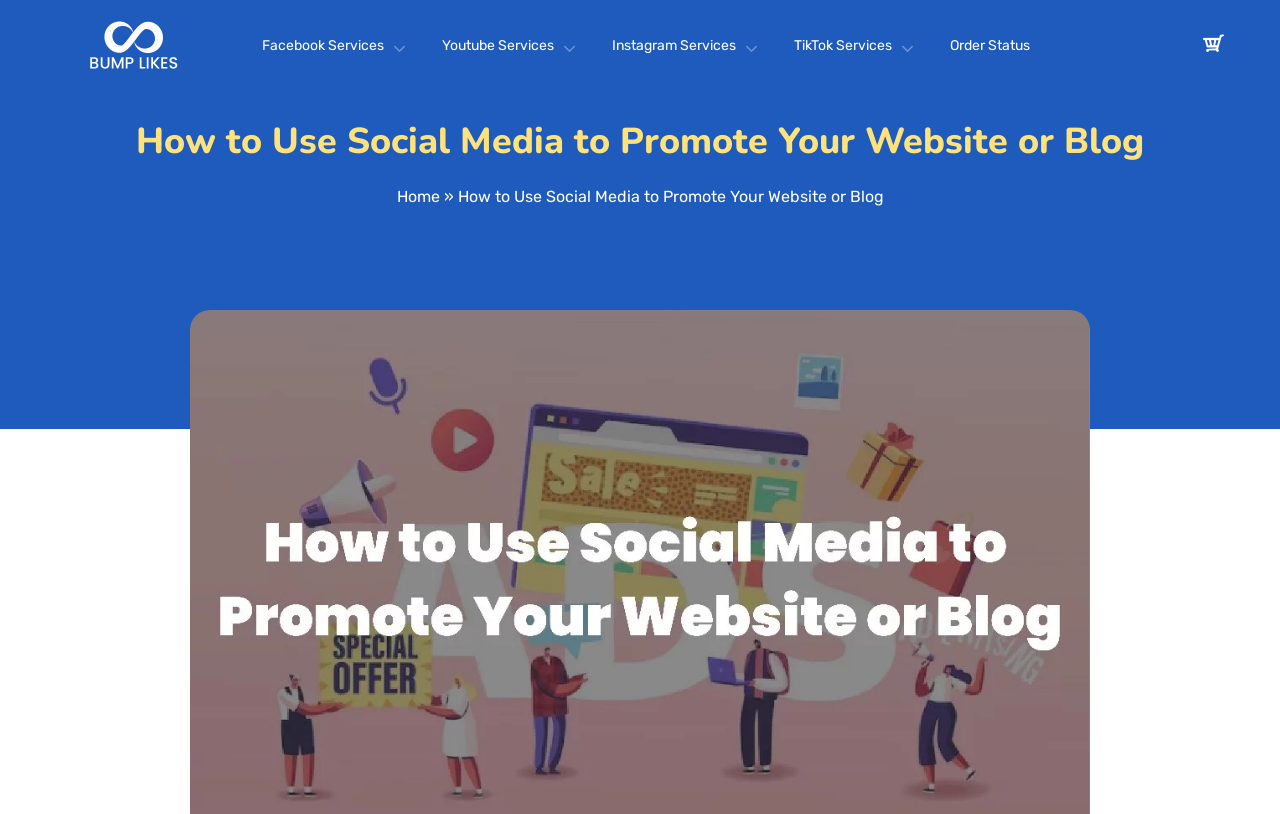Respond to the question below with a single word or phrase:
How many images are on the webpage?

2